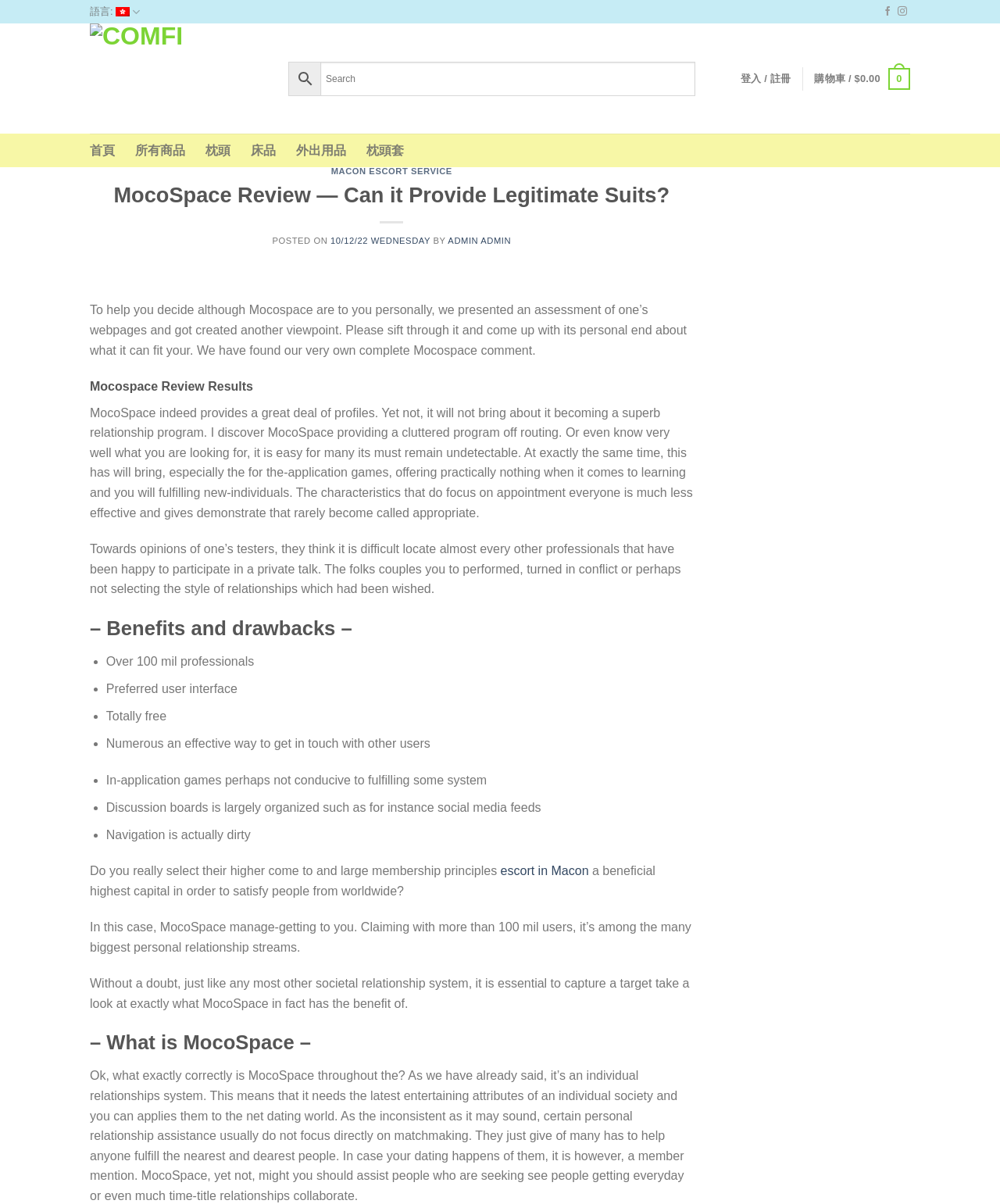Convey a detailed summary of the webpage, mentioning all key elements.

This webpage is a review of MocoSpace, a dating platform. At the top, there is a language selection option with a Chinese flag icon, followed by a search bar and a login/register button. The website's logo, COMFi, is displayed prominently, along with a shopping cart icon.

The main content of the webpage is divided into sections. The first section is a heading that reads "MACON ESCORT SERVICE" and a subheading that reads "MocoSpace Review — Can it Provide Legitimate Suits?". Below this, there is a paragraph of text that summarizes the review, followed by a section that lists the pros and cons of using MocoSpace.

The pros and cons are presented in a list format, with bullet points and short descriptions. The pros include having over 100 million users, a preferred user interface, being free, and having numerous ways to connect with other users. The cons include the in-app games not being conducive to meeting people, the discussion boards being organized like social media feeds, and the navigation being cluttered.

Further down the page, there is a section that asks if MocoSpace is a good choice for those looking to meet people from around the world. This section is followed by a brief overview of what MocoSpace is and what it offers. The webpage concludes with a detailed description of MocoSpace, explaining that it is a dating platform that aims to help people find everyday or long-term relationships.

Throughout the webpage, there are several links and buttons that allow users to navigate to other sections or pages, including a link to "escort in Macon" and a link to the COMFi website.